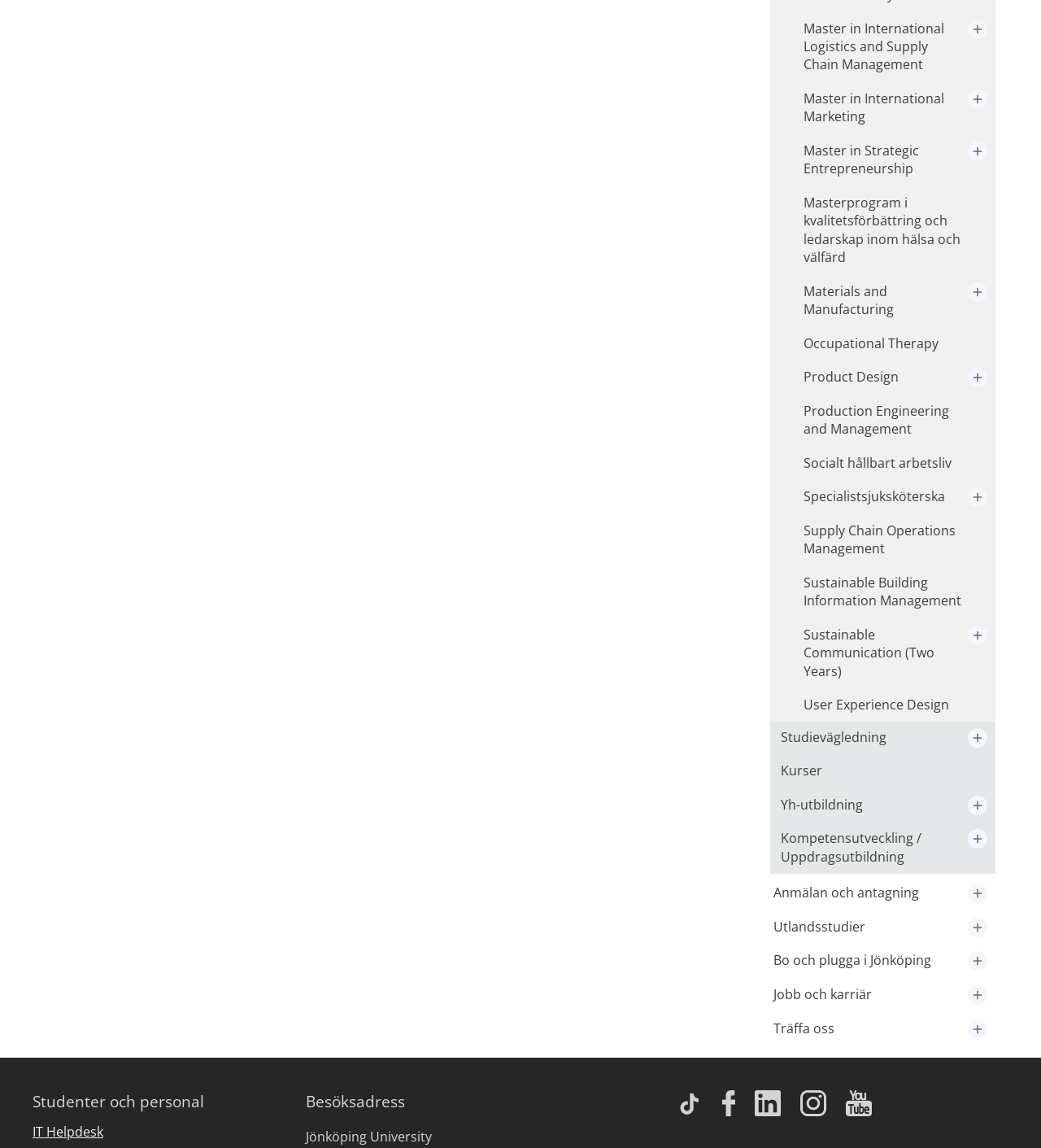What is the purpose of the 'Expandera undermeny' buttons?
Based on the image, answer the question with a single word or brief phrase.

To expand submenus